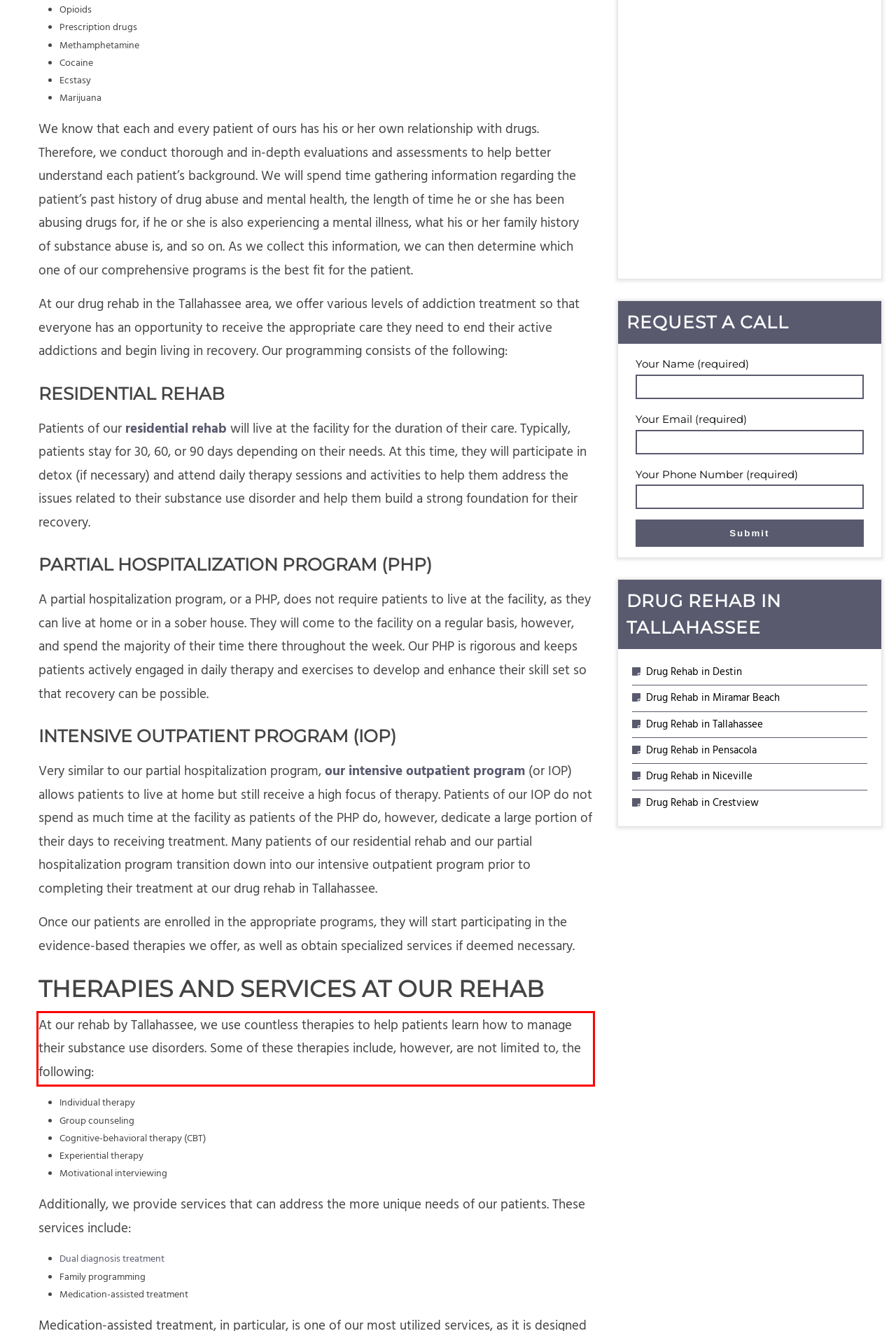Please identify the text within the red rectangular bounding box in the provided webpage screenshot.

At our rehab by Tallahassee, we use countless therapies to help patients learn how to manage their substance use disorders. Some of these therapies include, however, are not limited to, the following: